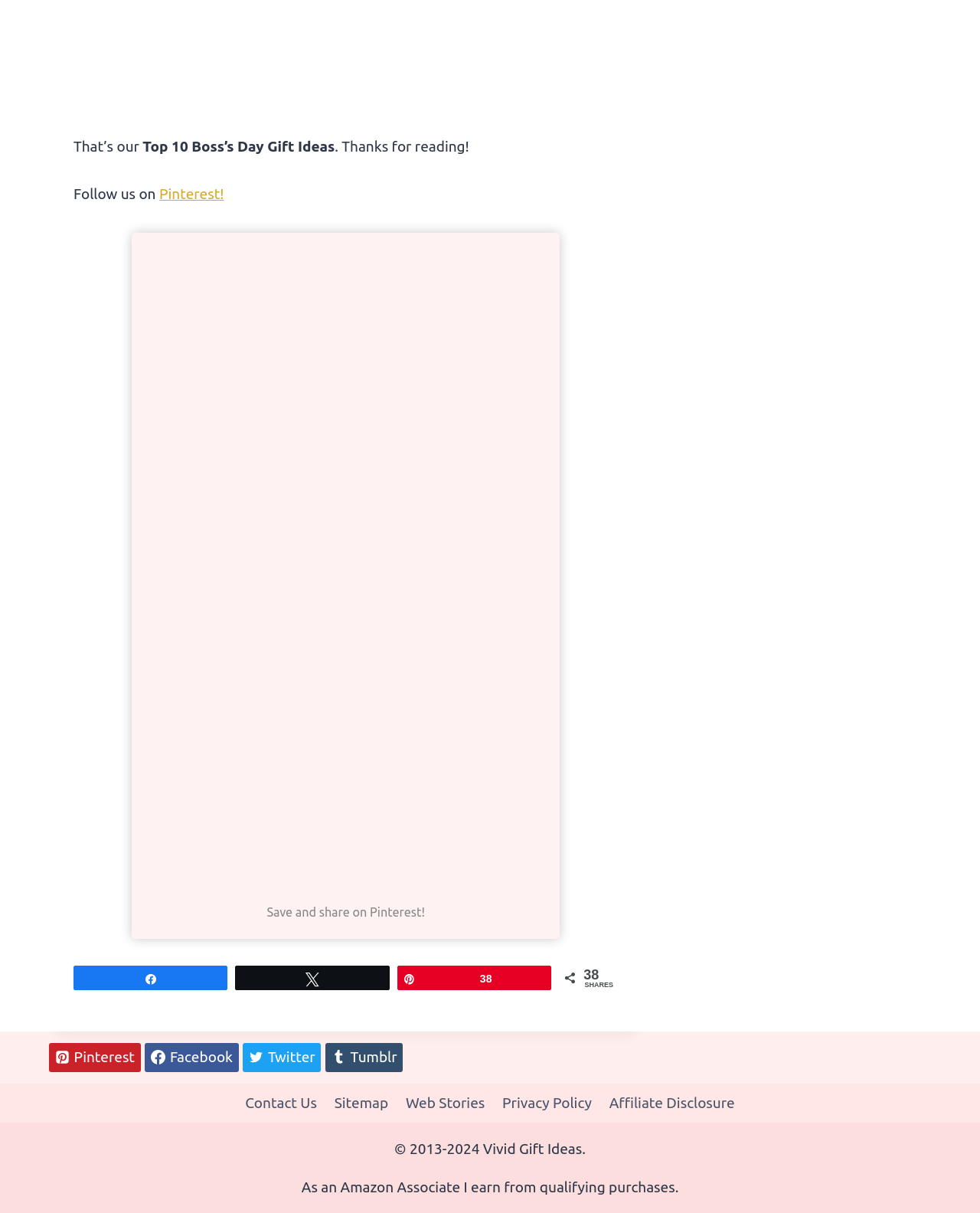Locate the bounding box coordinates of the area where you should click to accomplish the instruction: "View Sitemap".

[0.332, 0.896, 0.405, 0.923]